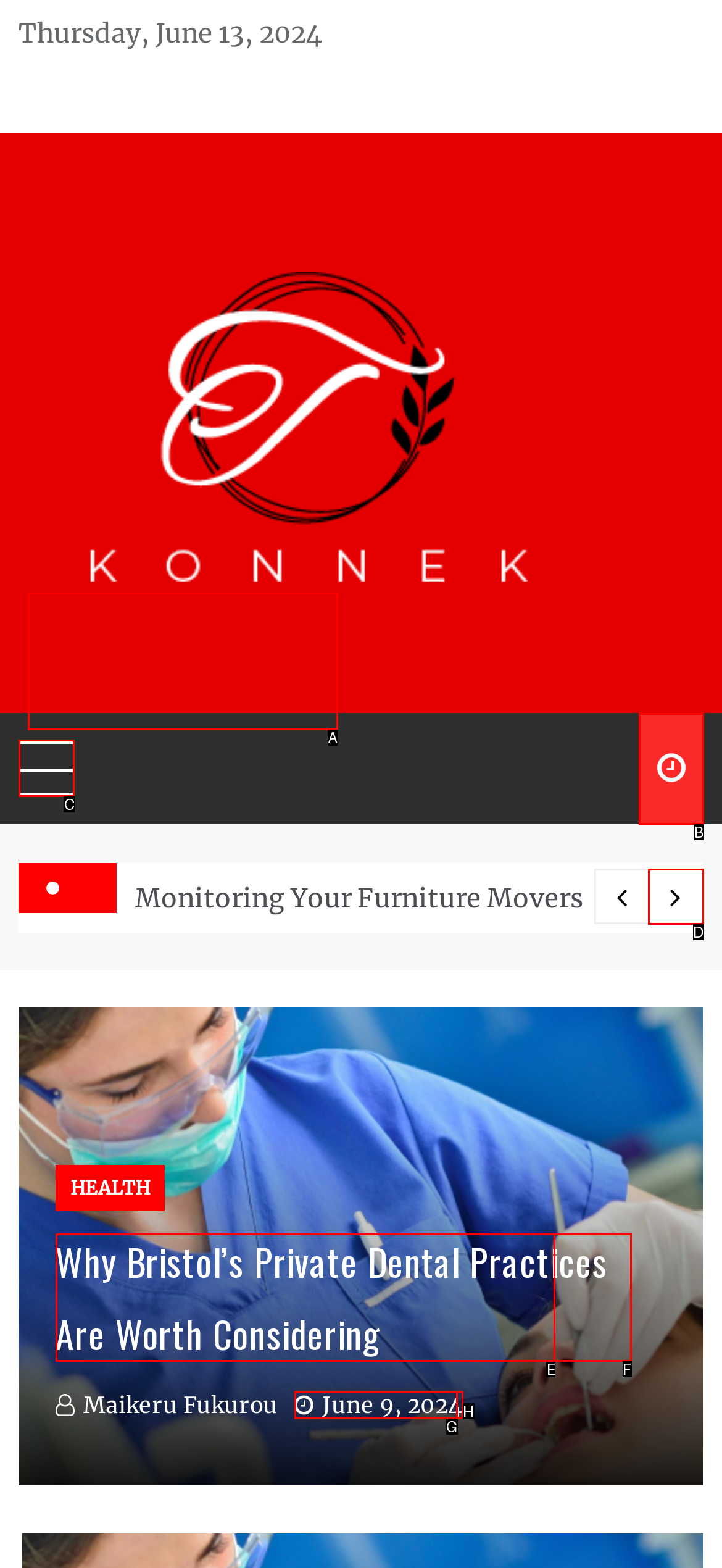Please indicate which HTML element should be clicked to fulfill the following task: Click the search button. Provide the letter of the selected option.

C